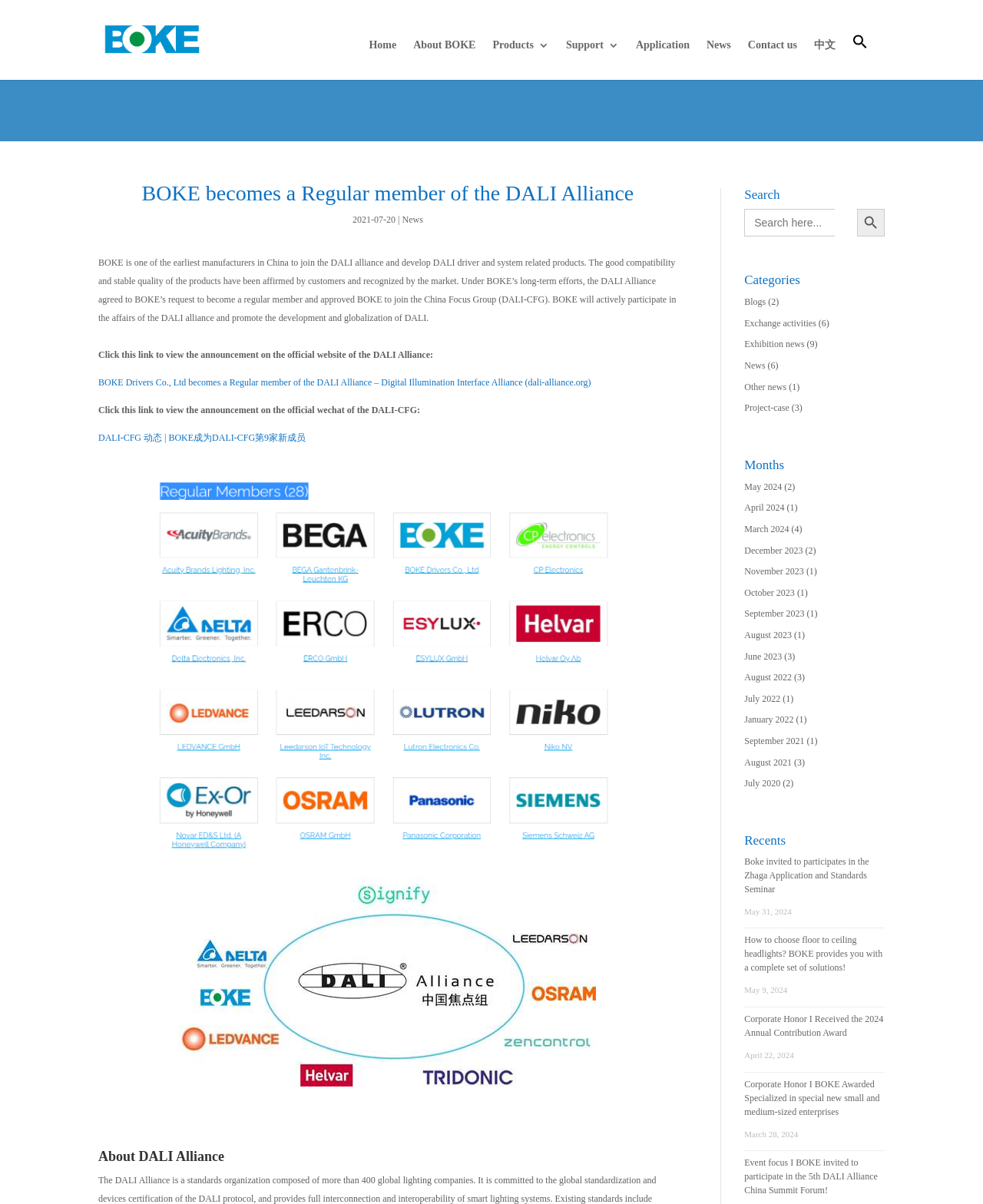Identify the bounding box coordinates of the clickable region necessary to fulfill the following instruction: "View the announcement on the official website of the DALI Alliance". The bounding box coordinates should be four float numbers between 0 and 1, i.e., [left, top, right, bottom].

[0.1, 0.313, 0.601, 0.322]